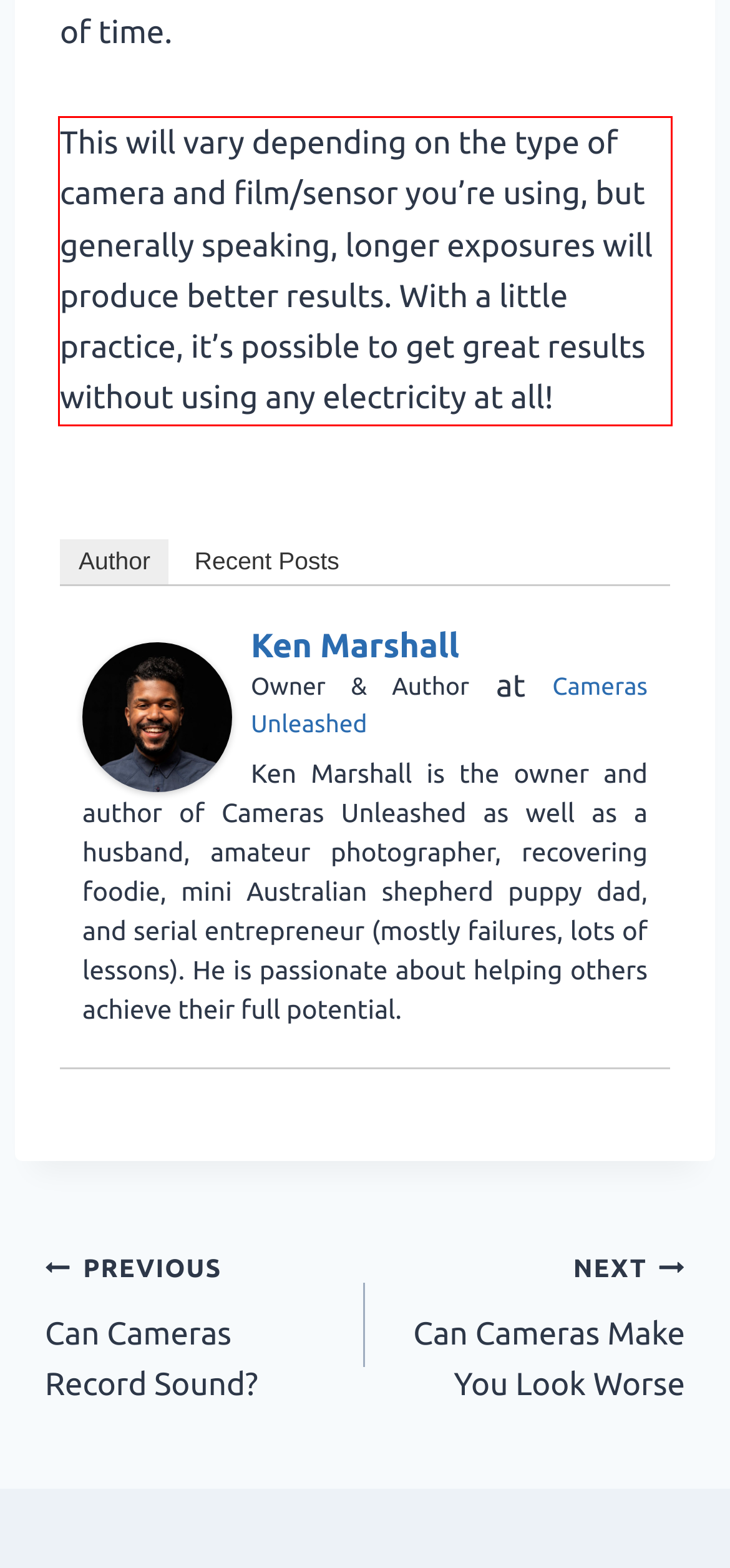You are given a screenshot of a webpage with a UI element highlighted by a red bounding box. Please perform OCR on the text content within this red bounding box.

This will vary depending on the type of camera and film/sensor you’re using, but generally speaking, longer exposures will produce better results. With a little practice, it’s possible to get great results without using any electricity at all!